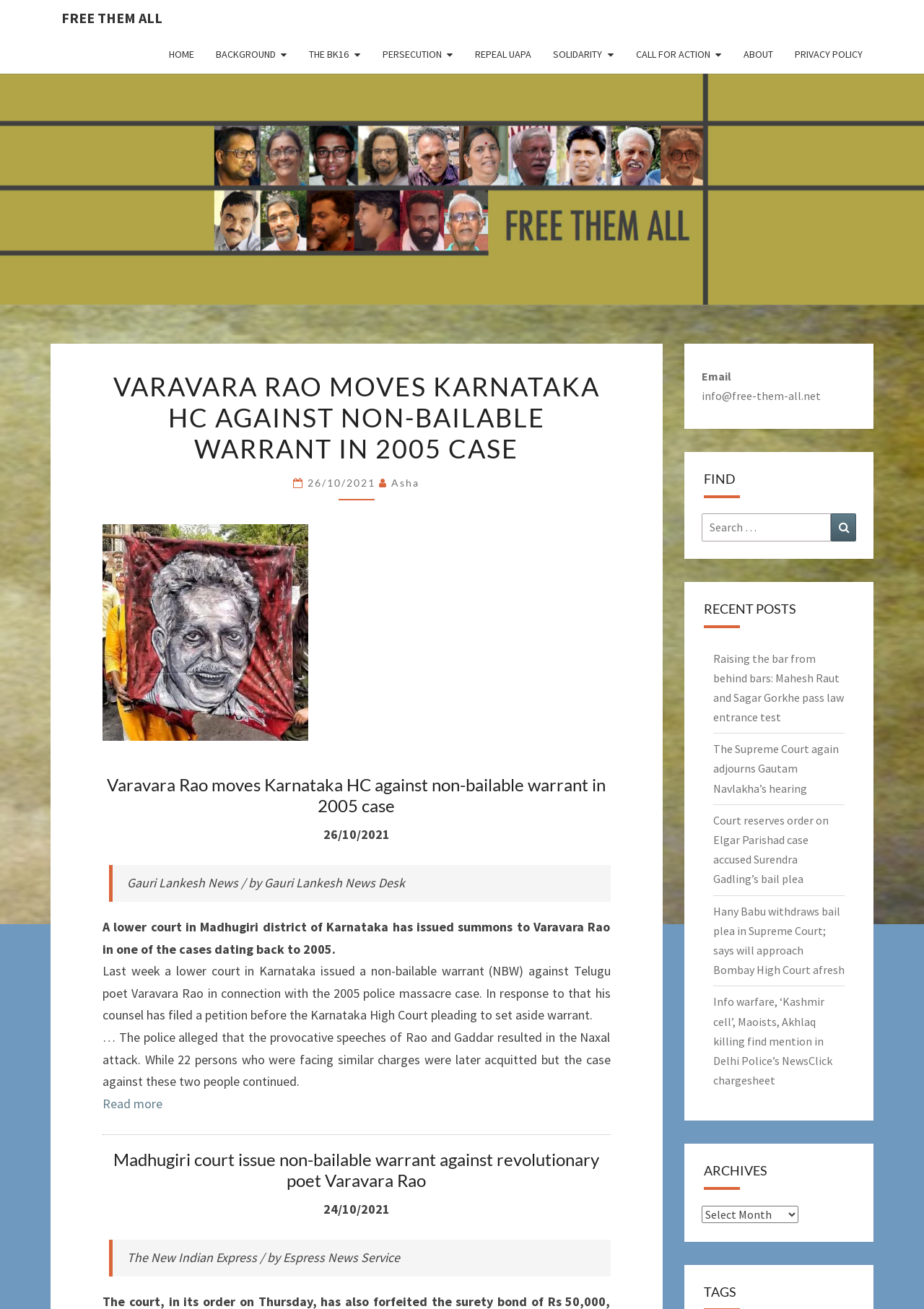Extract the bounding box coordinates for the described element: "info@free-them-all.net". The coordinates should be represented as four float numbers between 0 and 1: [left, top, right, bottom].

[0.759, 0.297, 0.888, 0.308]